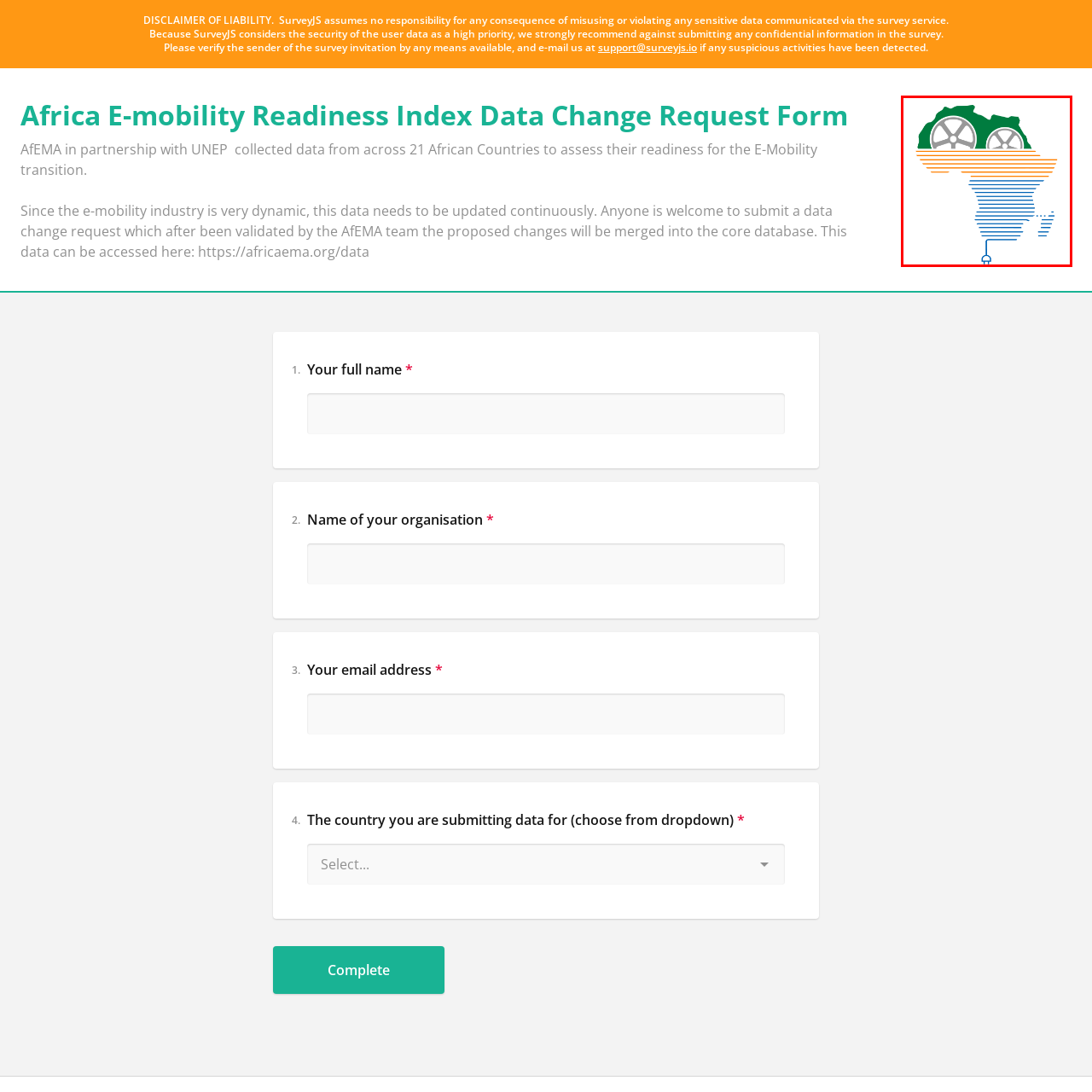What is the purpose of the electric plug?
Check the image encapsulated by the red bounding box and answer the question comprehensively.

The electric plug connects to the base of the African continent, emphasizing the importance of electric infrastructure in supporting the e-mobility movement, as stated in the caption.